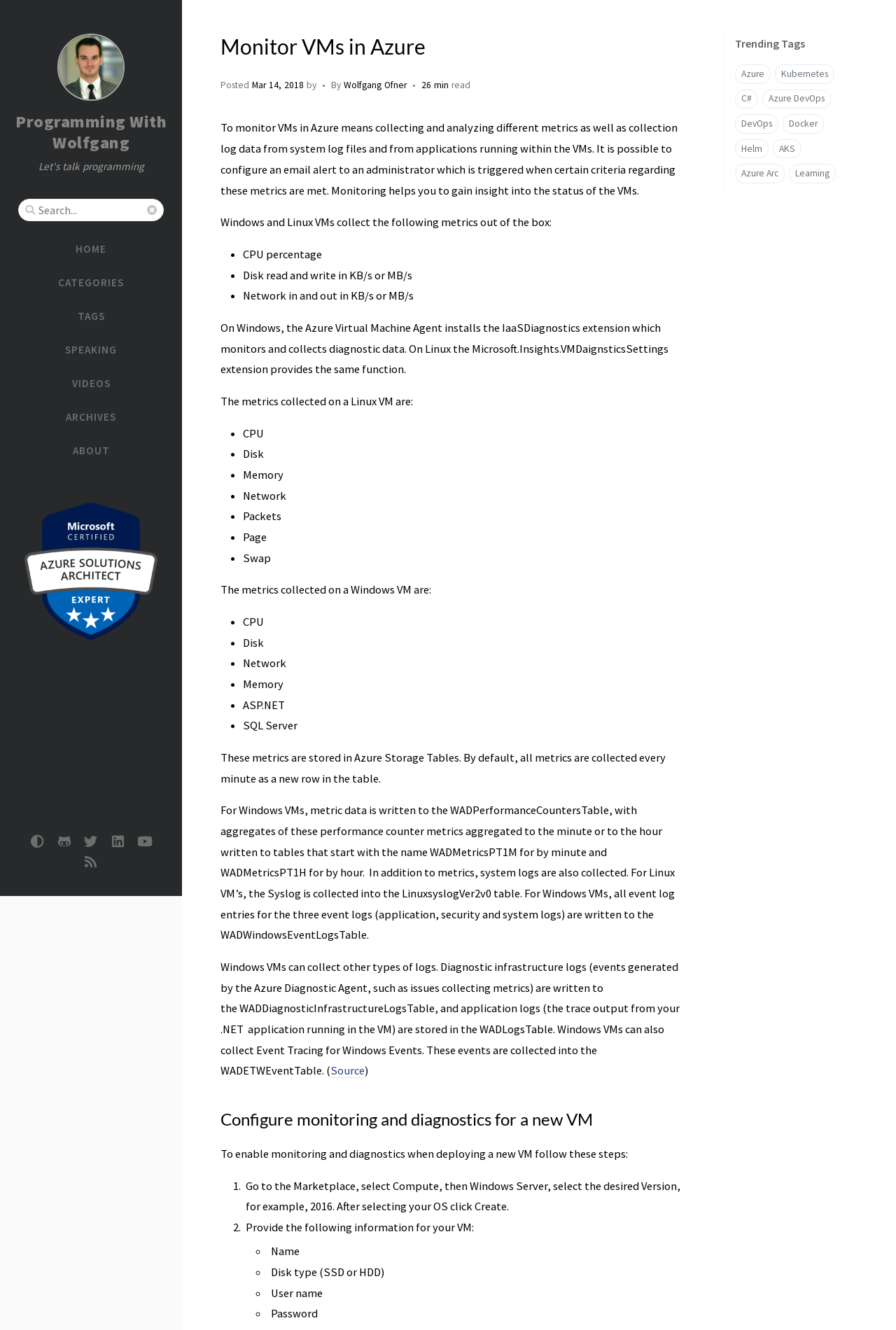What is the author's name?
Give a detailed explanation using the information visible in the image.

The author's name is mentioned in the text as 'By Wolfgang Ofner' which is located below the title 'Monitor VMs in Azure'.